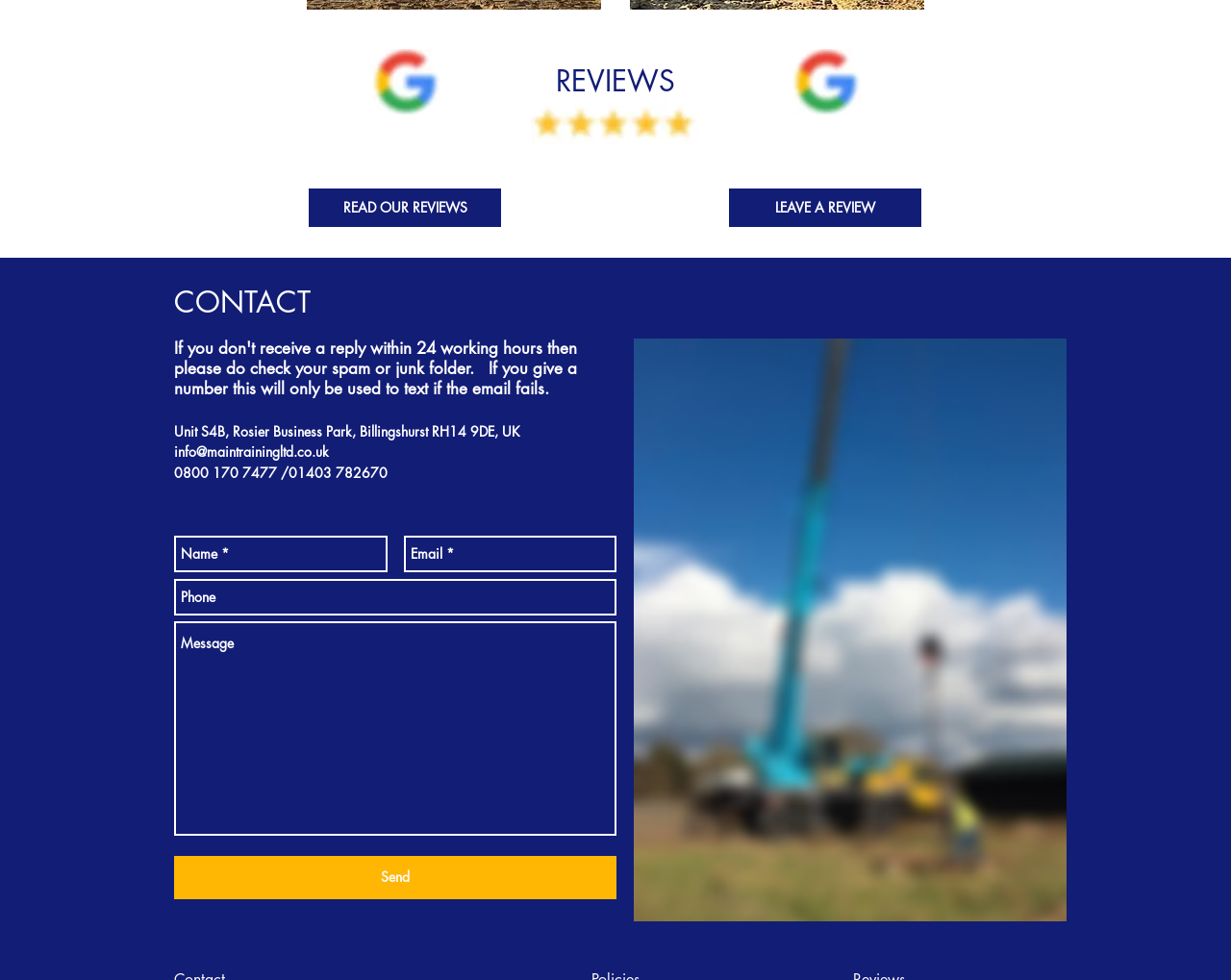Analyze the image and give a detailed response to the question:
What is the rating system used on this webpage?

I inferred this answer by looking at the image element with the description 'Google Star Rating' at the top of the webpage, which suggests that the webpage uses Google's rating system.